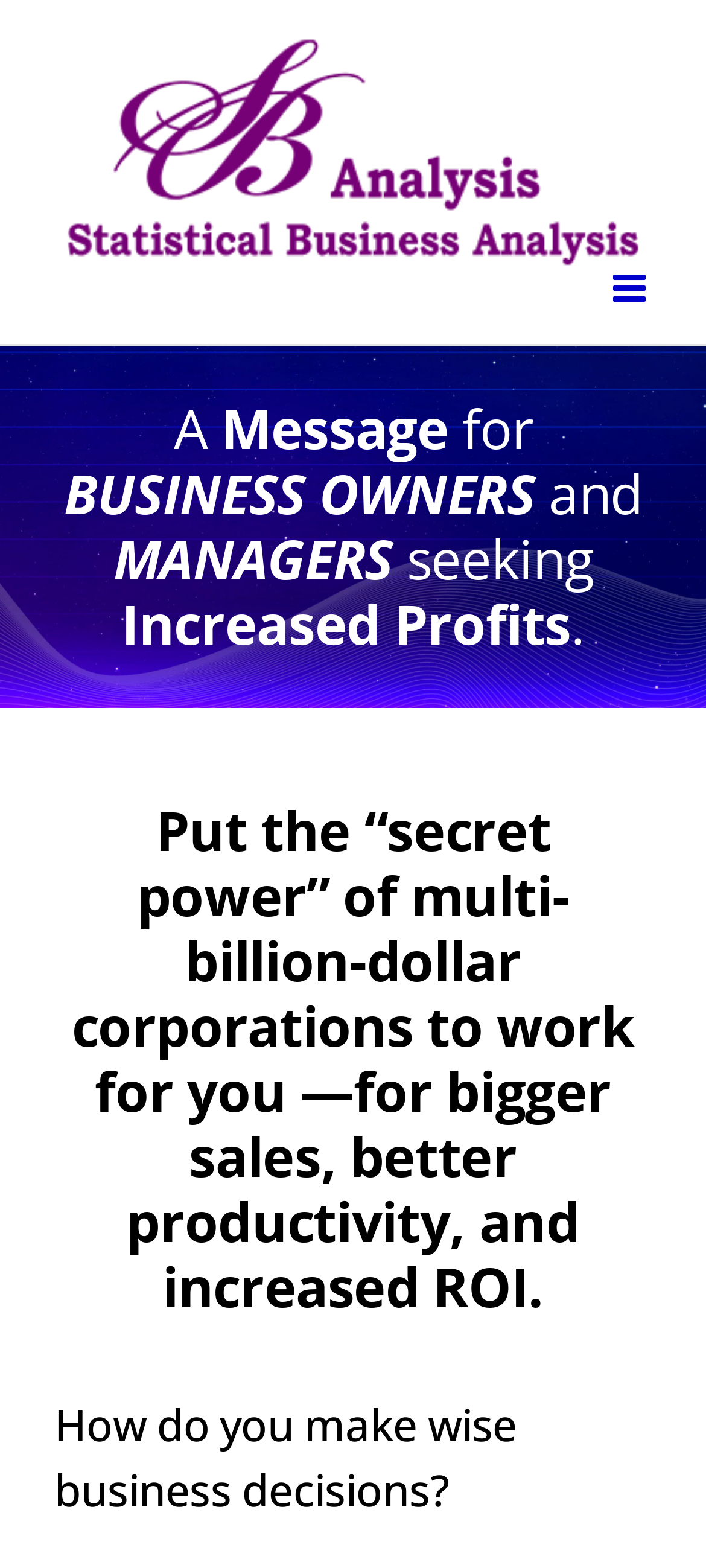Determine the bounding box for the HTML element described here: "alt="Statistical Business Analysis Logo"". The coordinates should be given as [left, top, right, bottom] with each number being a float between 0 and 1.

[0.077, 0.023, 0.923, 0.172]